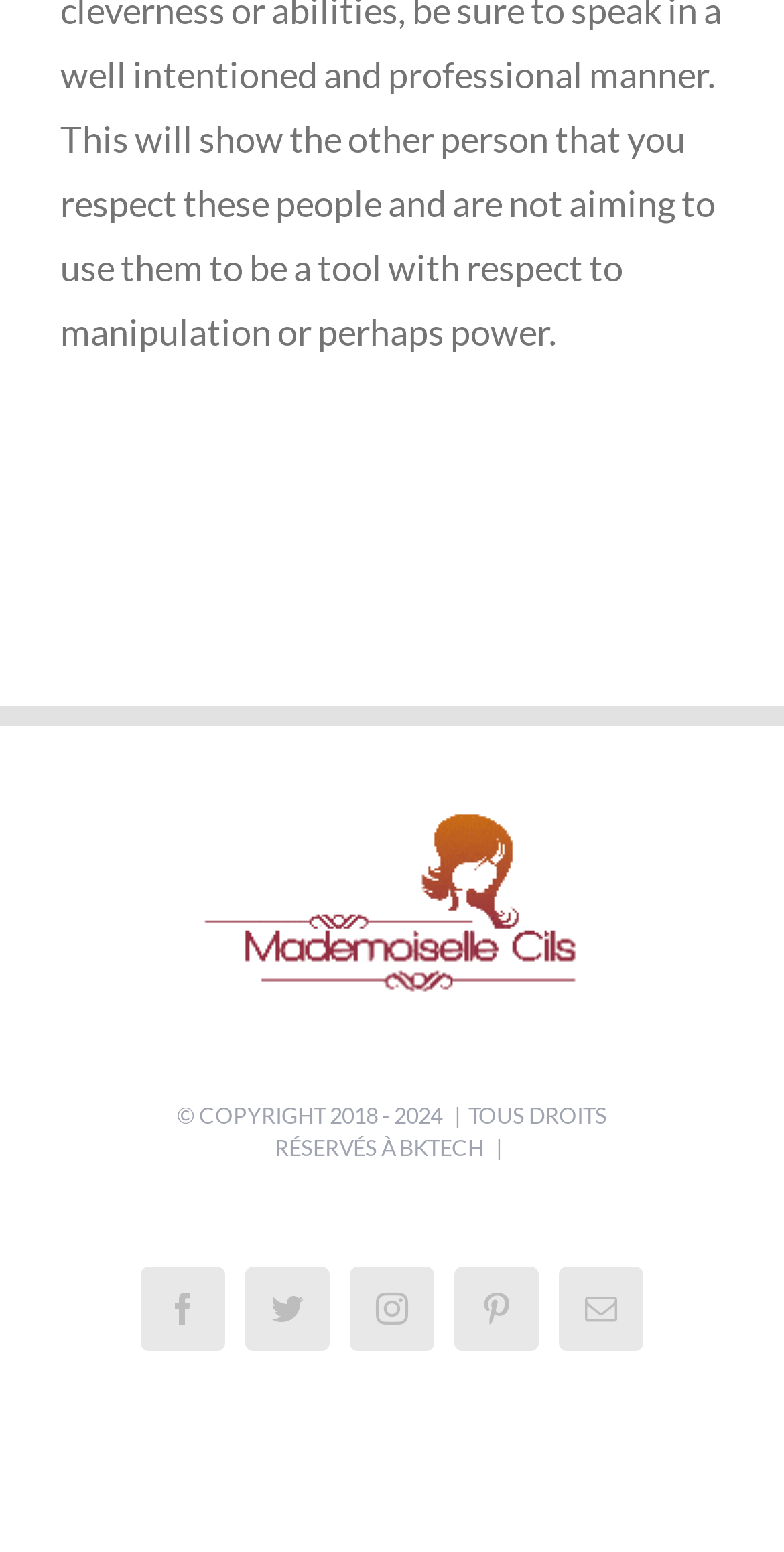What is the separator used between the copyright year and the company name?
Answer the question based on the image using a single word or a brief phrase.

|